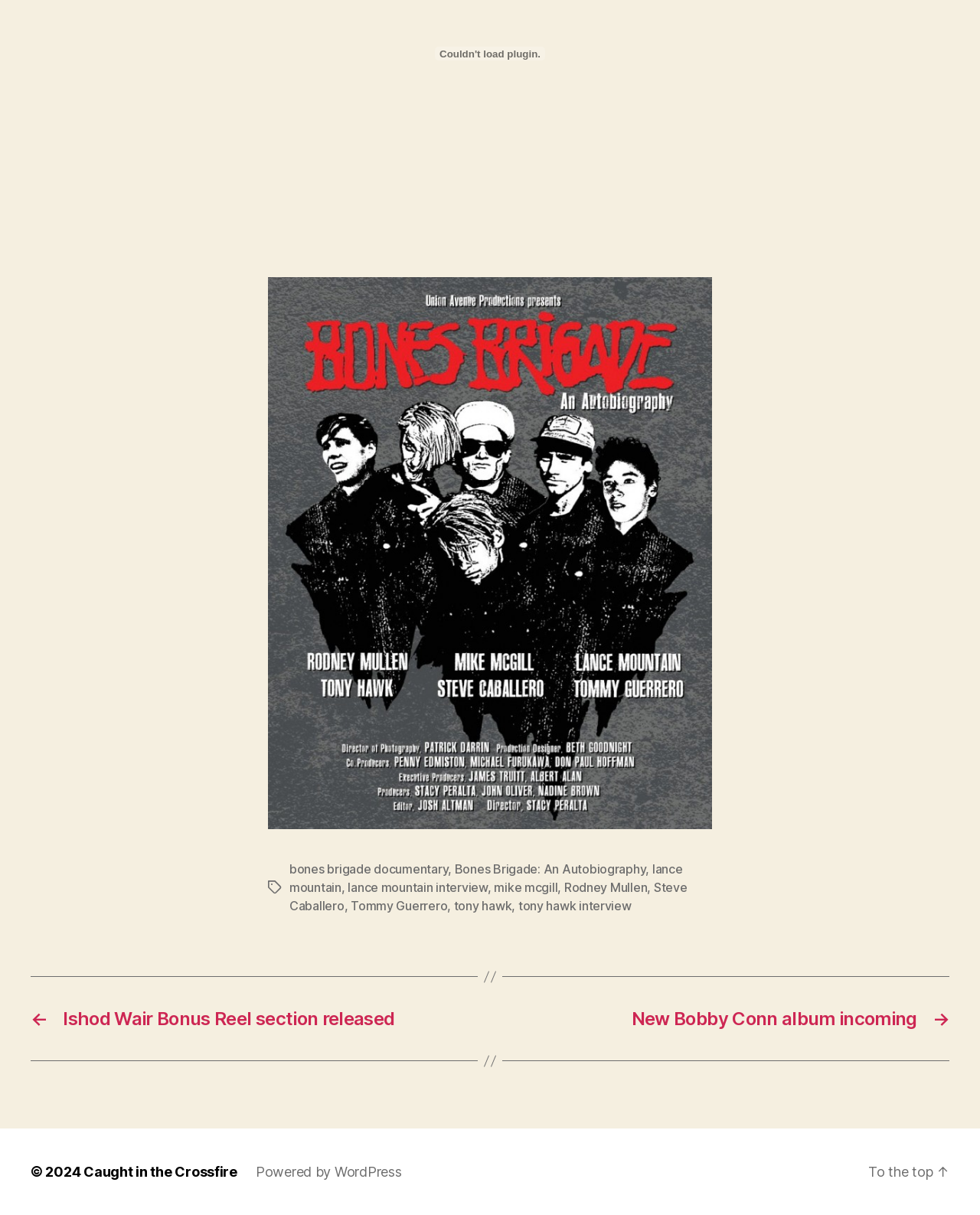What is the purpose of the 'Post' navigation?
From the details in the image, answer the question comprehensively.

The 'Post' navigation element is likely used to navigate to blog posts or articles on the webpage, as it contains links to specific posts, such as 'Ishod Wair Bonus Reel section released' and 'New Bobby Conn album incoming', indicating that it is a way to access and read blog content.